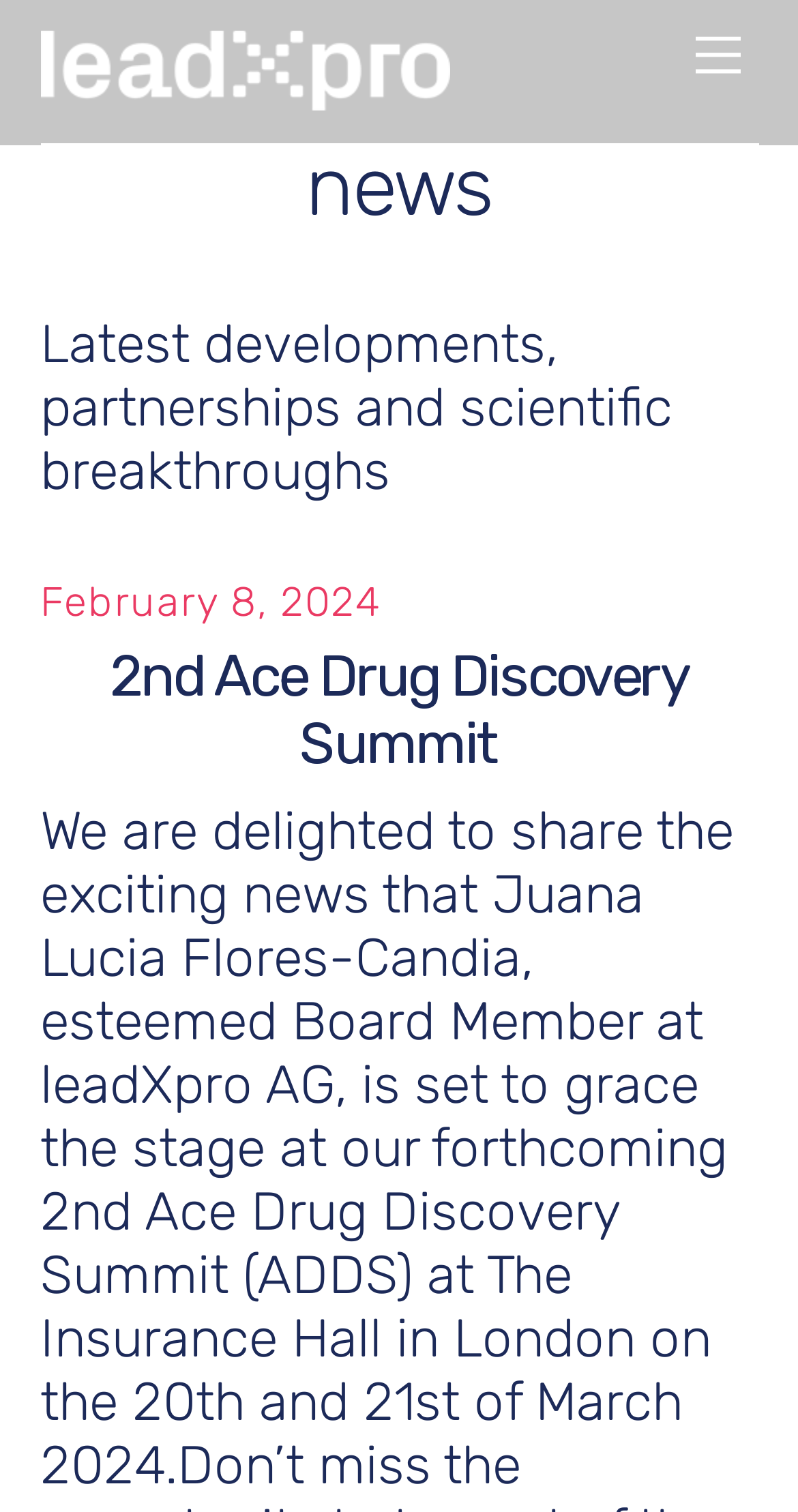What is the name of the summit mentioned on the page?
Using the image, answer in one word or phrase.

2nd Ace Drug Discovery Summit